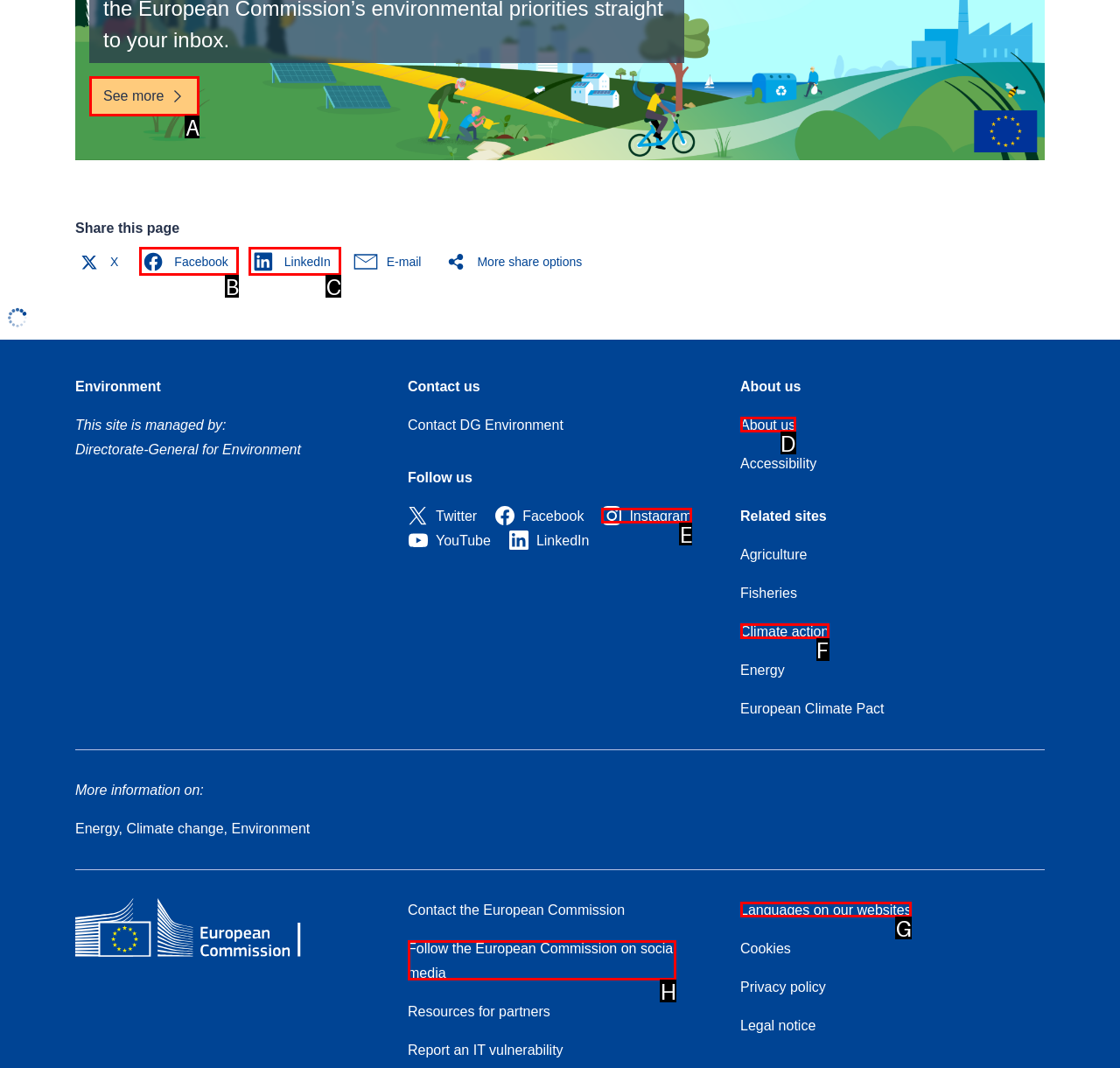Determine the letter of the element you should click to carry out the task: Click on the 'See more' link
Answer with the letter from the given choices.

A